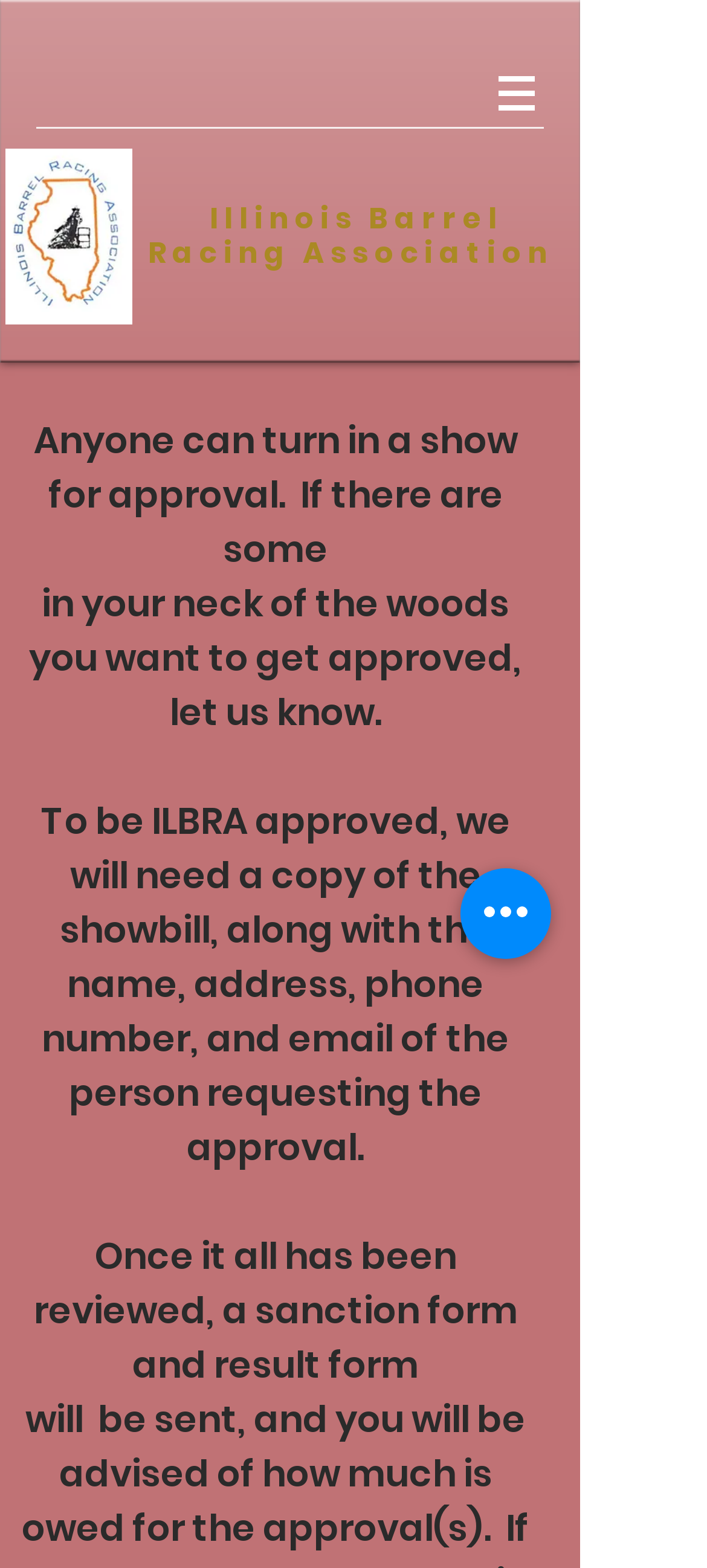What is the button on the top right corner for?
Refer to the image and provide a one-word or short phrase answer.

Quick actions